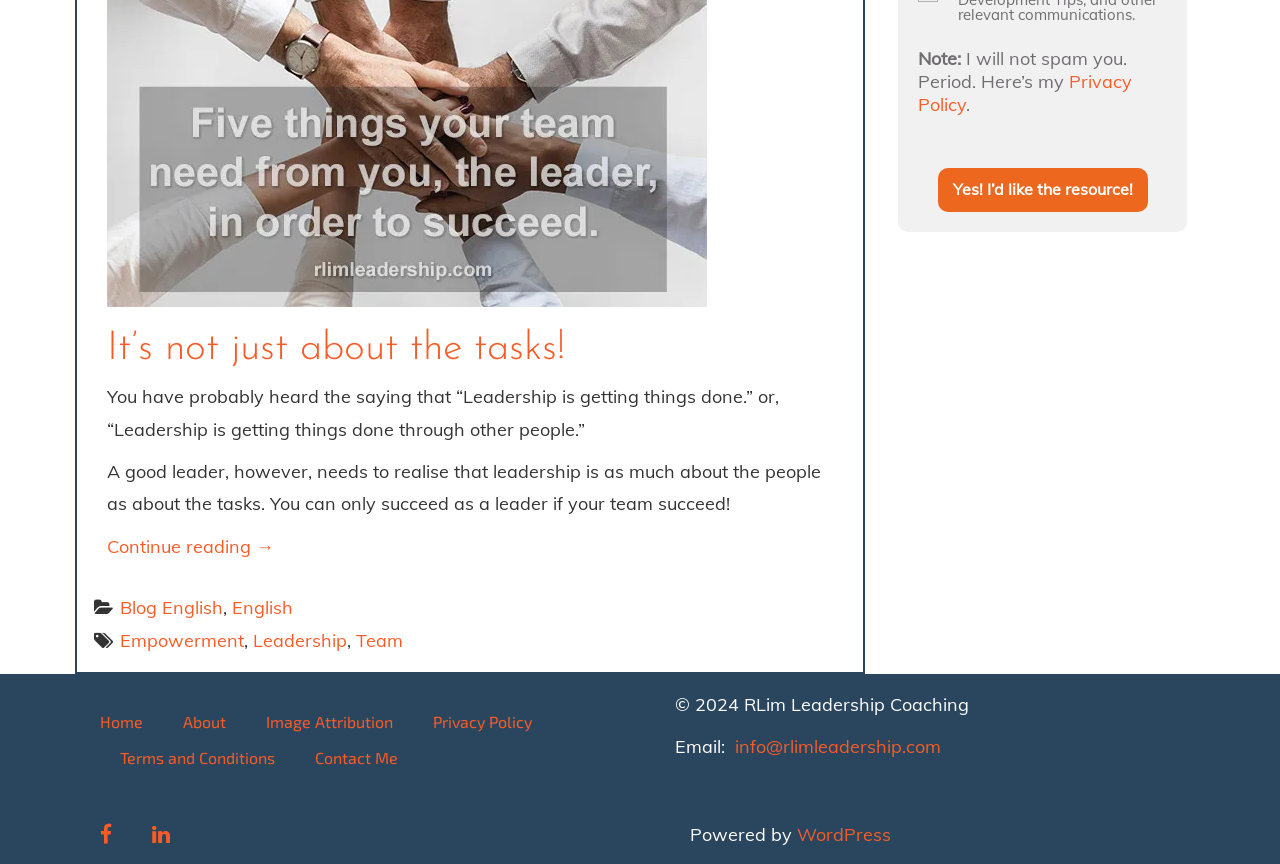Please identify the bounding box coordinates of where to click in order to follow the instruction: "Go to the home page".

[0.078, 0.815, 0.127, 0.856]